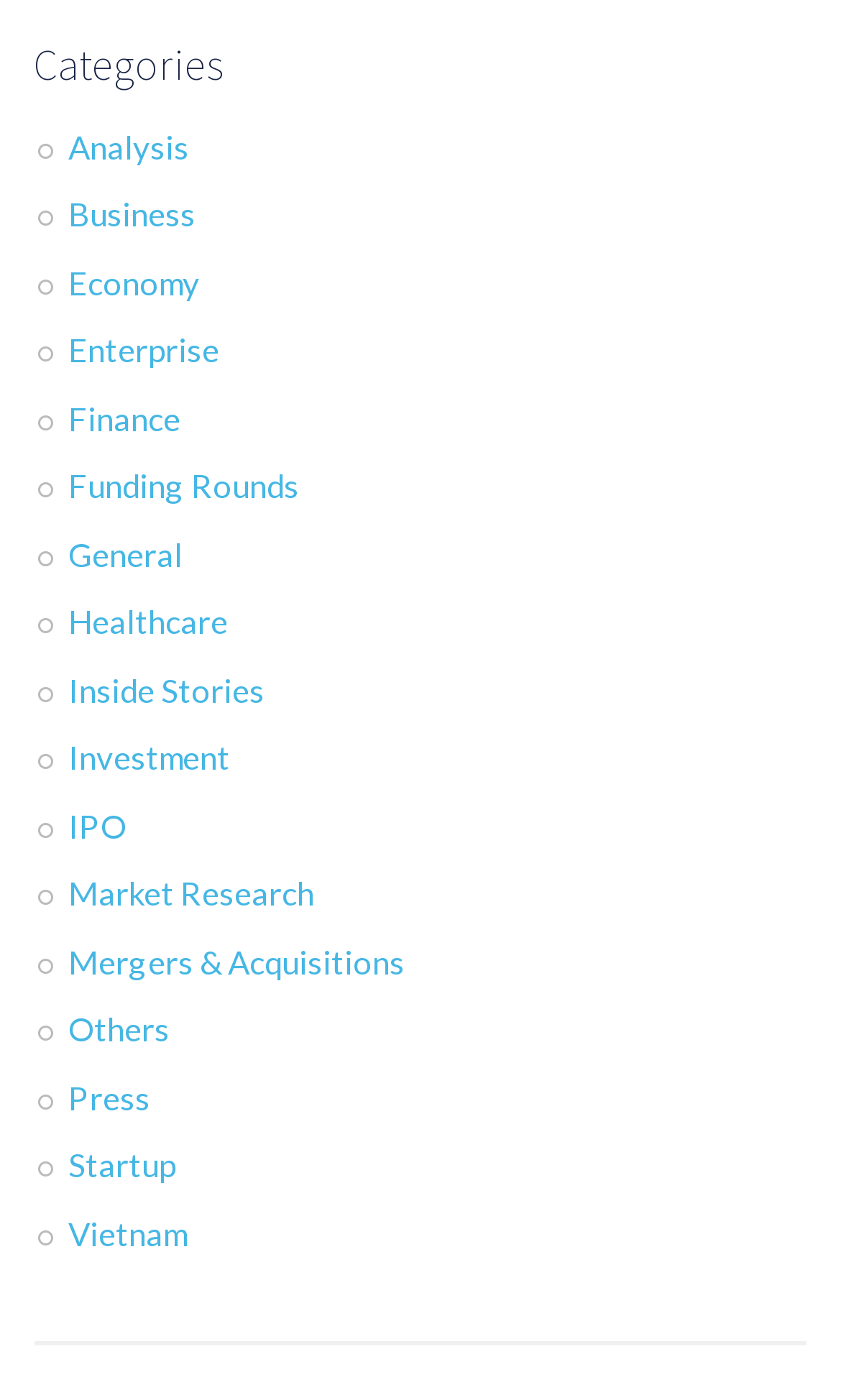Please specify the bounding box coordinates in the format (top-left x, top-left y, bottom-right x, bottom-right y), with all values as floating point numbers between 0 and 1. Identify the bounding box of the UI element described by: Mergers & Acquisitions

[0.081, 0.672, 0.481, 0.7]